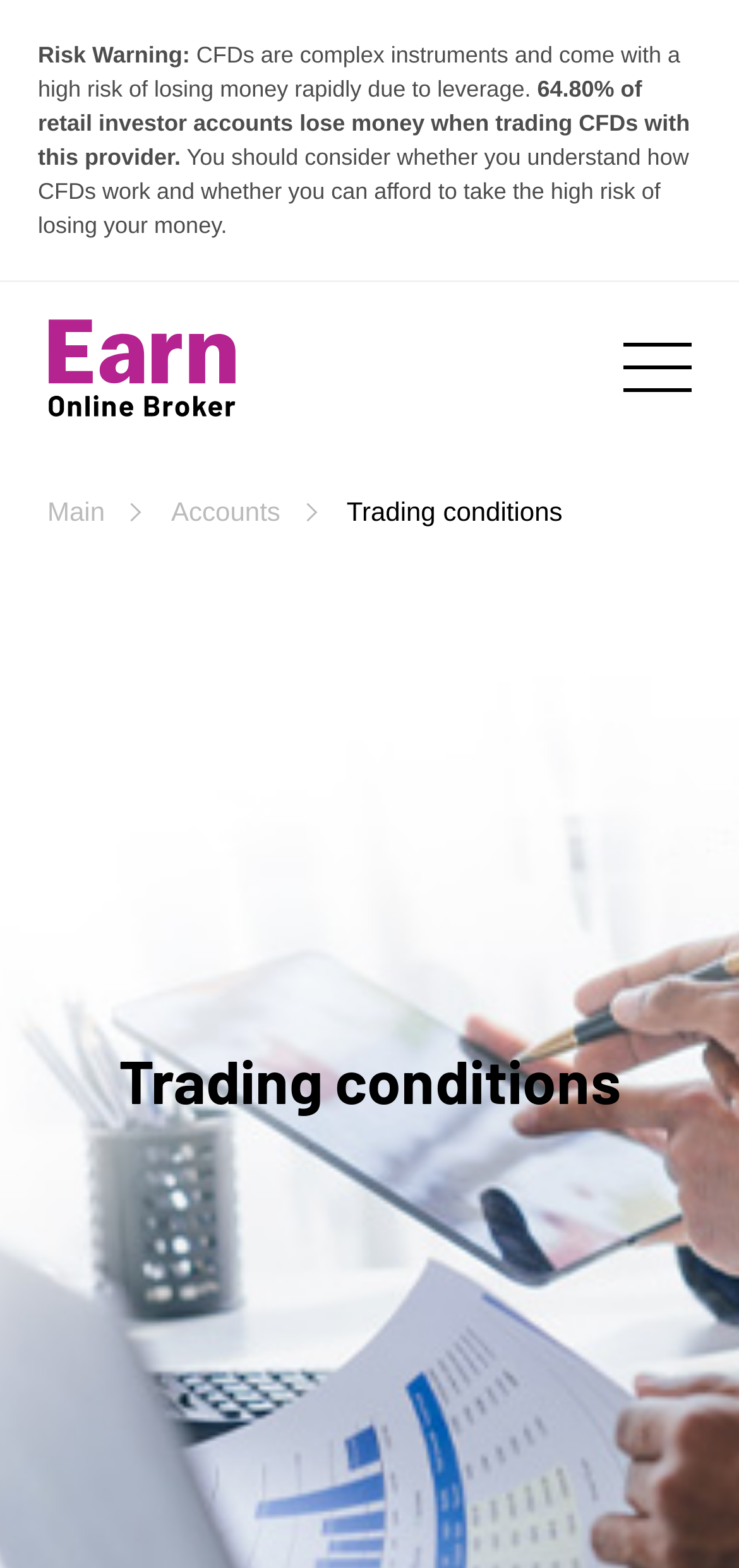Based on what you see in the screenshot, provide a thorough answer to this question: What is the topic of the main heading?

The main heading on the webpage is 'Trading conditions', which is also a link and a static text element, indicating that the webpage is focused on providing information about trading conditions.